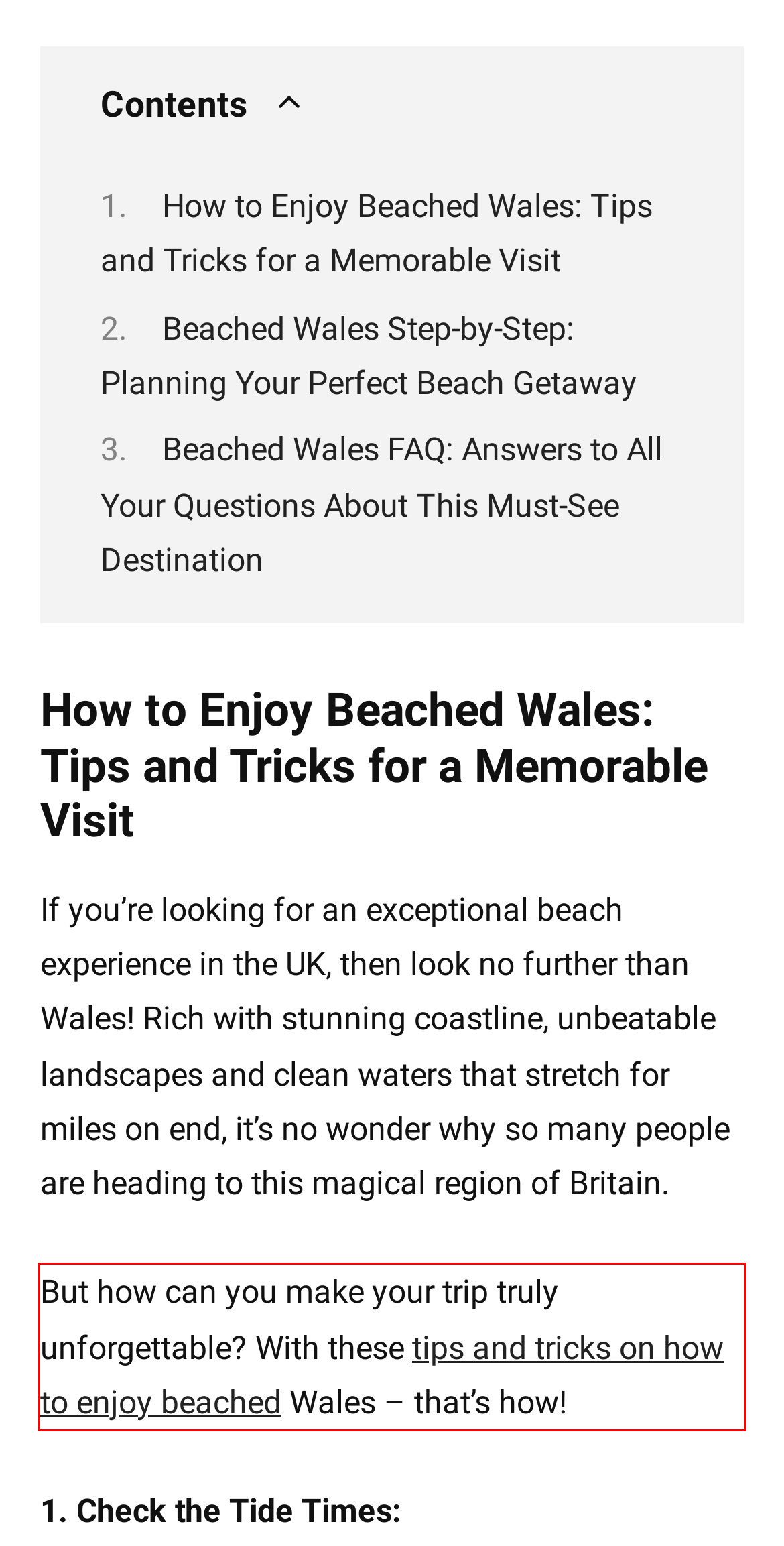From the screenshot of the webpage, locate the red bounding box and extract the text contained within that area.

But how can you make your trip truly unforgettable? With these tips and tricks on how to enjoy beached Wales – that’s how!